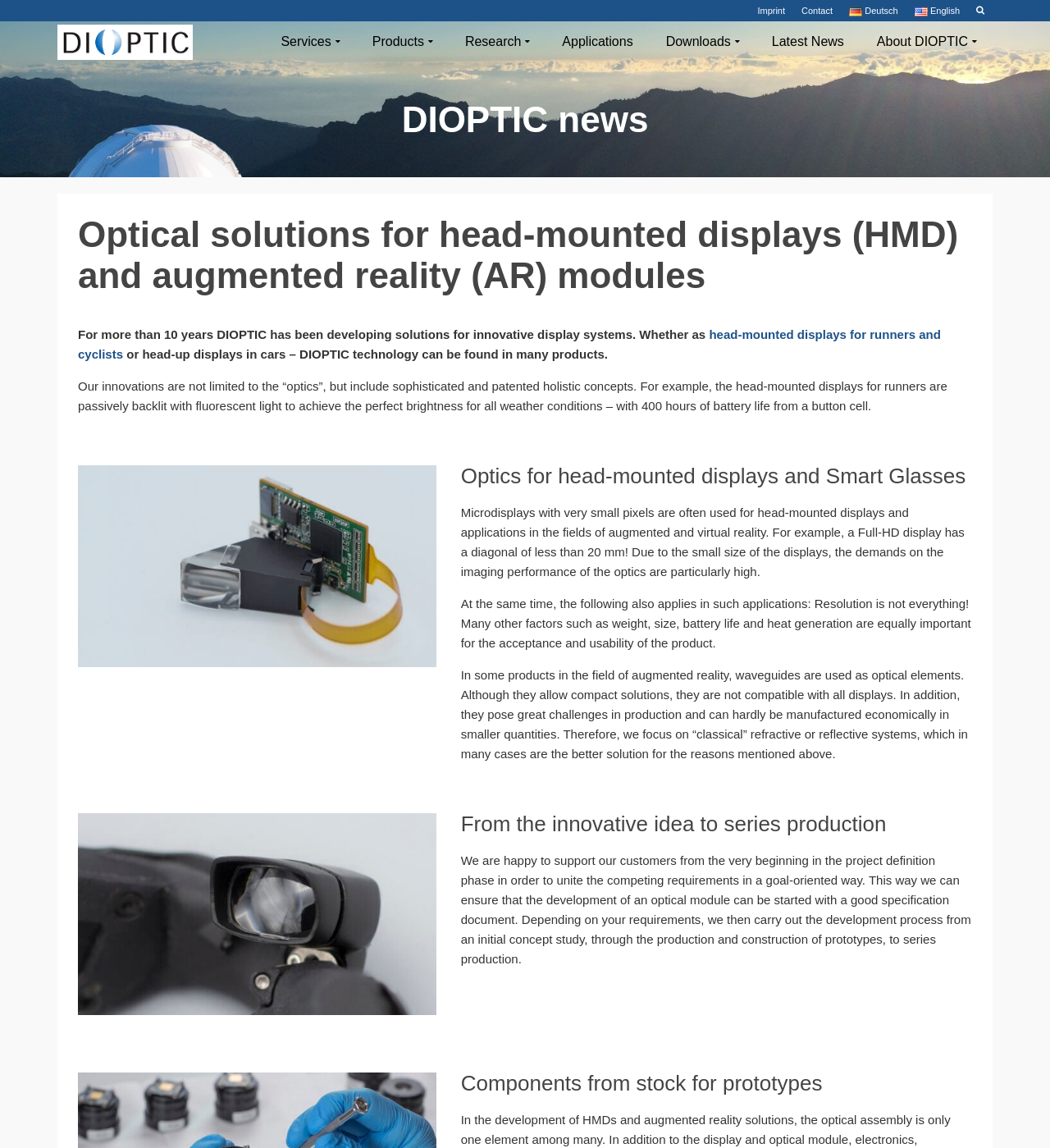Provide the bounding box coordinates of the UI element that matches the description: "About DIOPTIC »".

[0.819, 0.019, 0.945, 0.054]